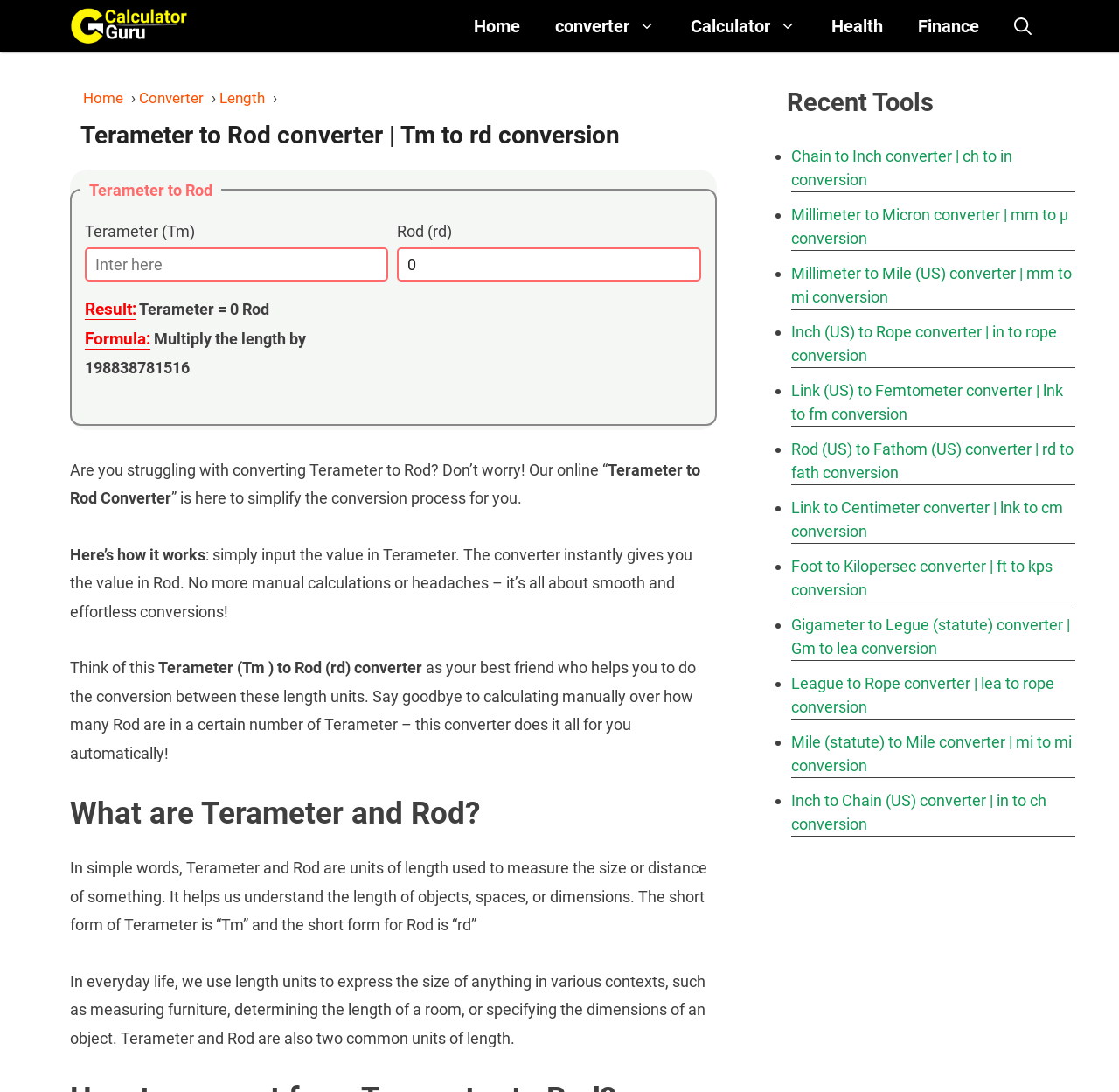Please find the bounding box coordinates of the element that must be clicked to perform the given instruction: "Click on the 'Chain to Inch converter | ch to in conversion' link". The coordinates should be four float numbers from 0 to 1, i.e., [left, top, right, bottom].

[0.707, 0.134, 0.905, 0.173]